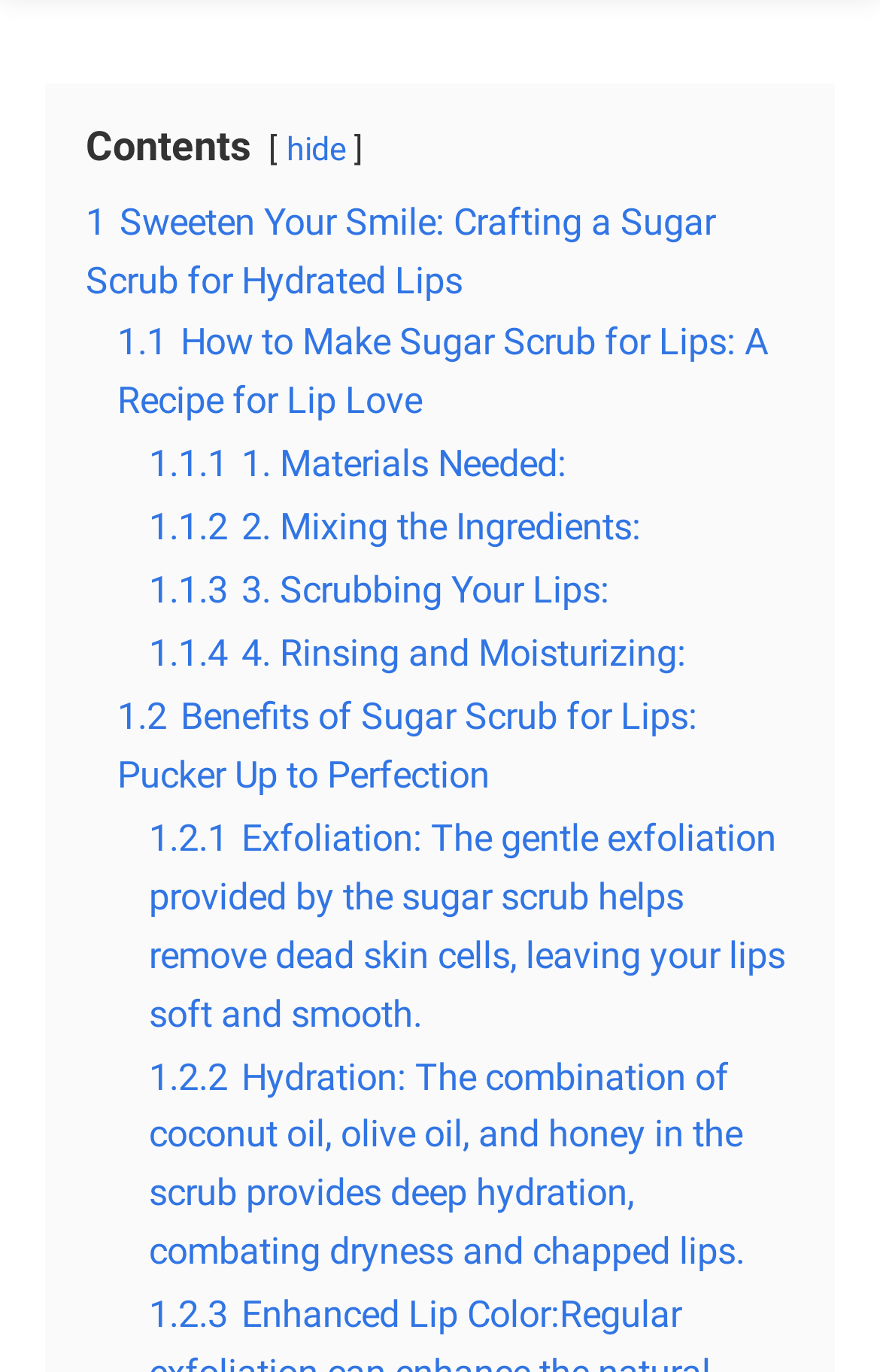Give a succinct answer to this question in a single word or phrase: 
How many steps are in the sugar scrub recipe?

4